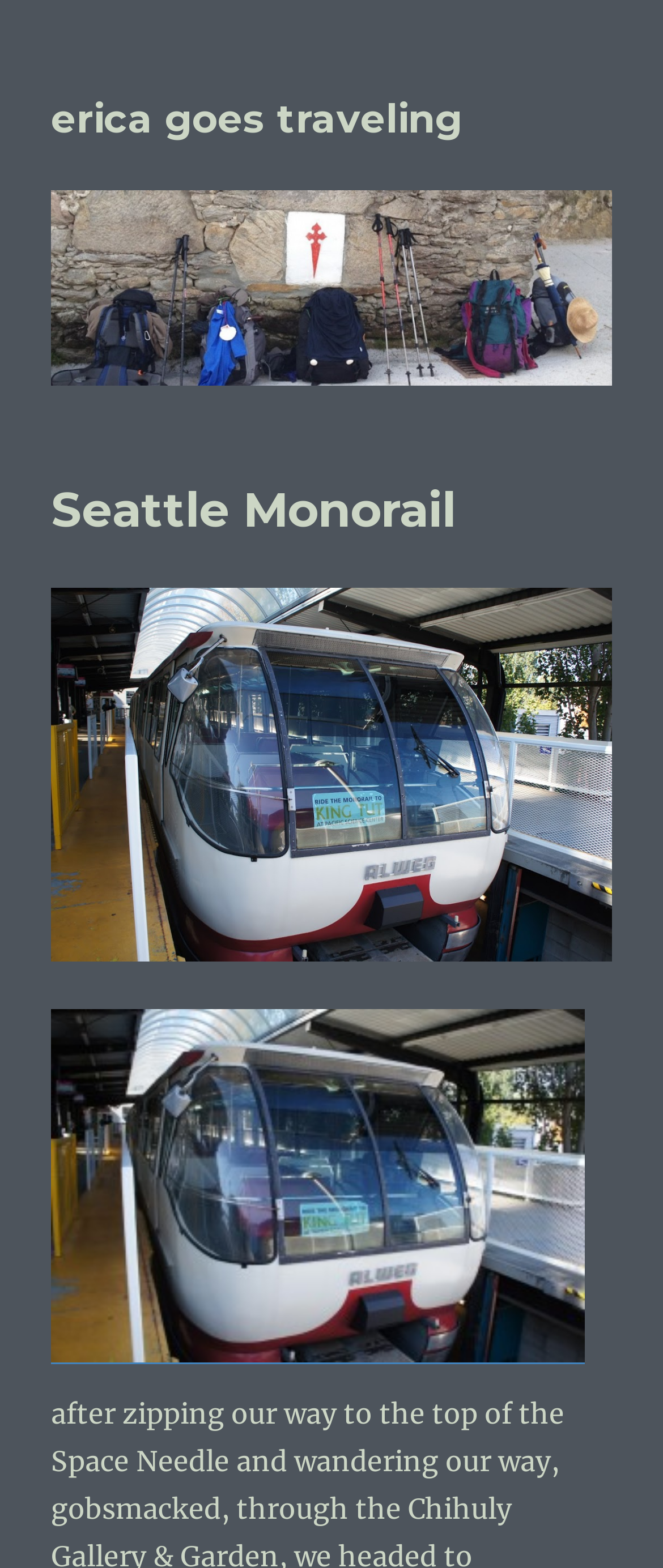How many images are on the webpage?
Based on the visual content, answer with a single word or a brief phrase.

2